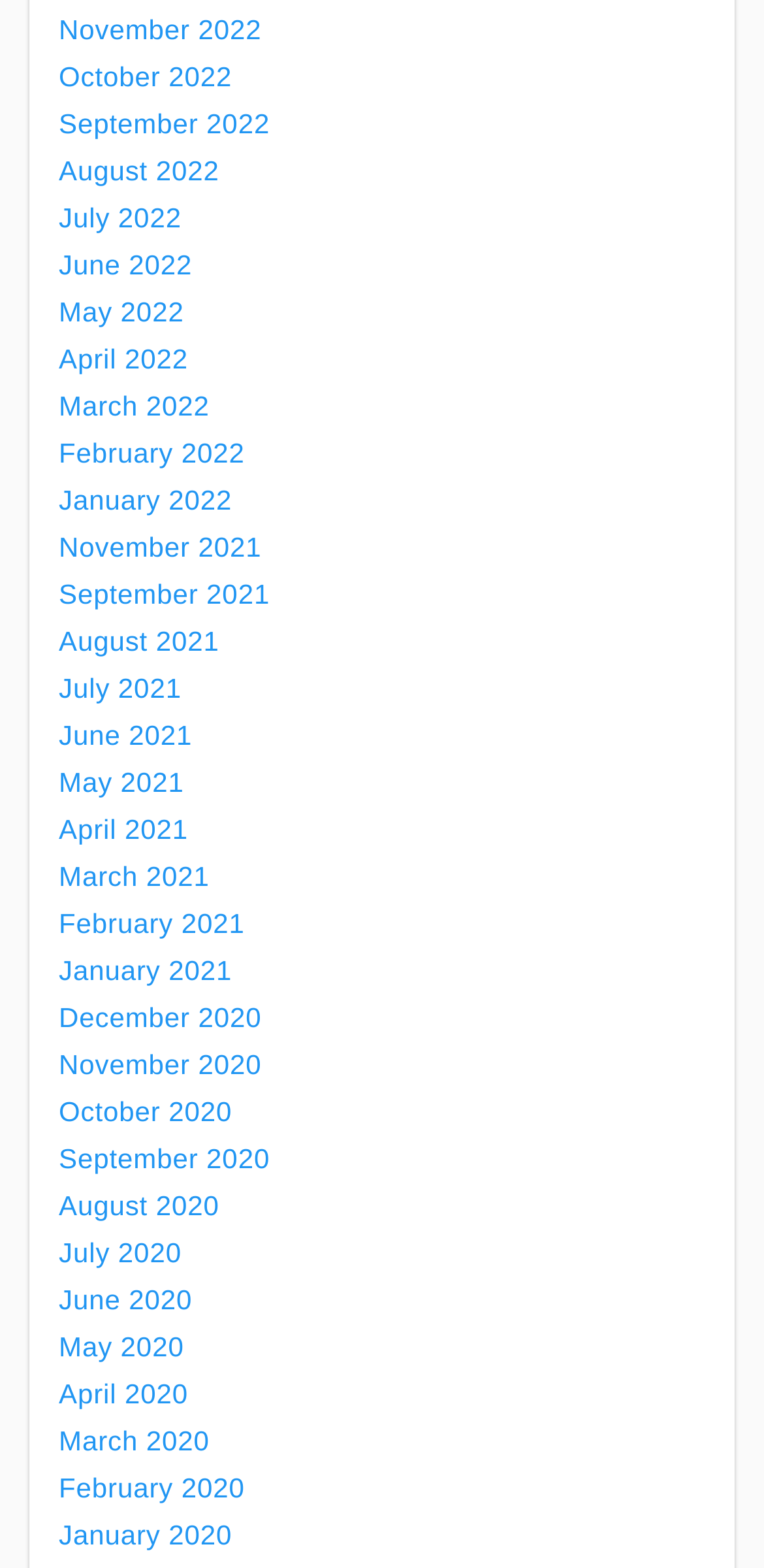Identify the bounding box coordinates of the clickable region required to complete the instruction: "Go to January 2021". The coordinates should be given as four float numbers within the range of 0 and 1, i.e., [left, top, right, bottom].

[0.077, 0.609, 0.304, 0.629]